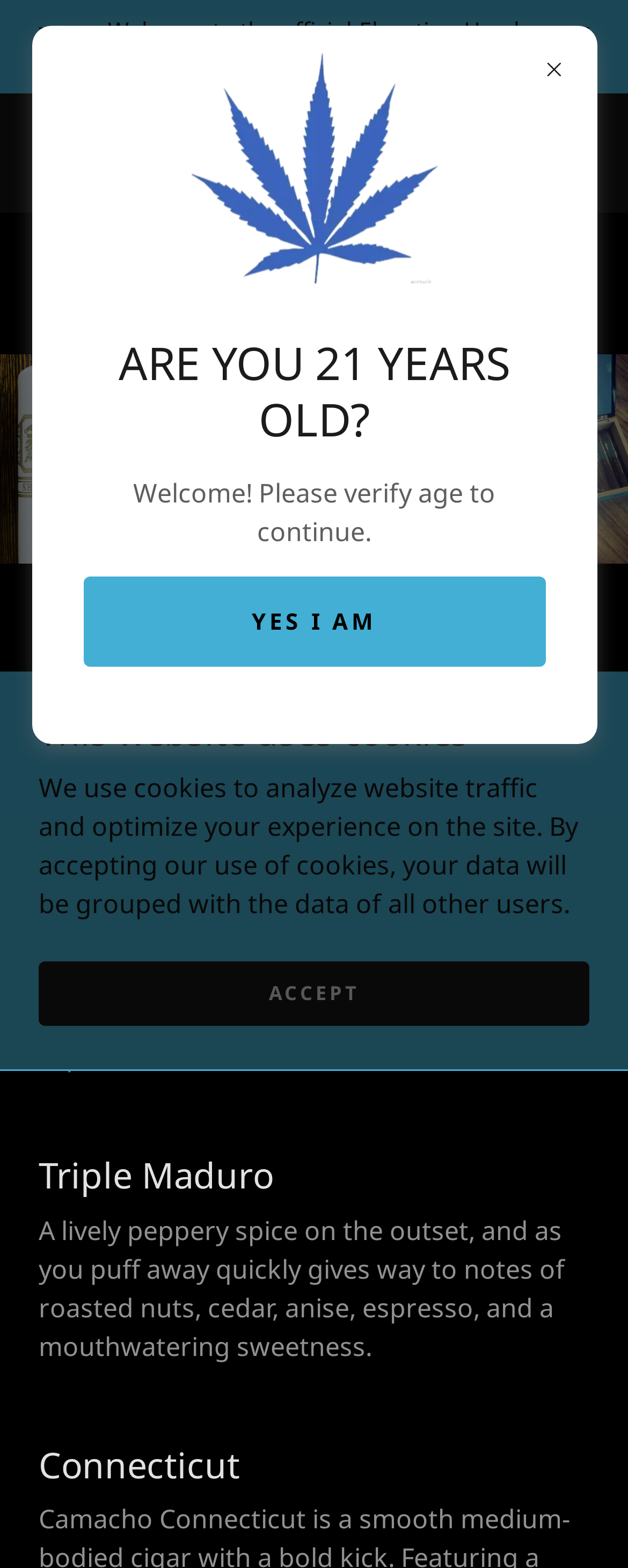How many phone numbers are listed?
Please respond to the question thoroughly and include all relevant details.

I counted the phone numbers listed on the webpage, which are 9704623387 and 9703709152, so there are two phone numbers.